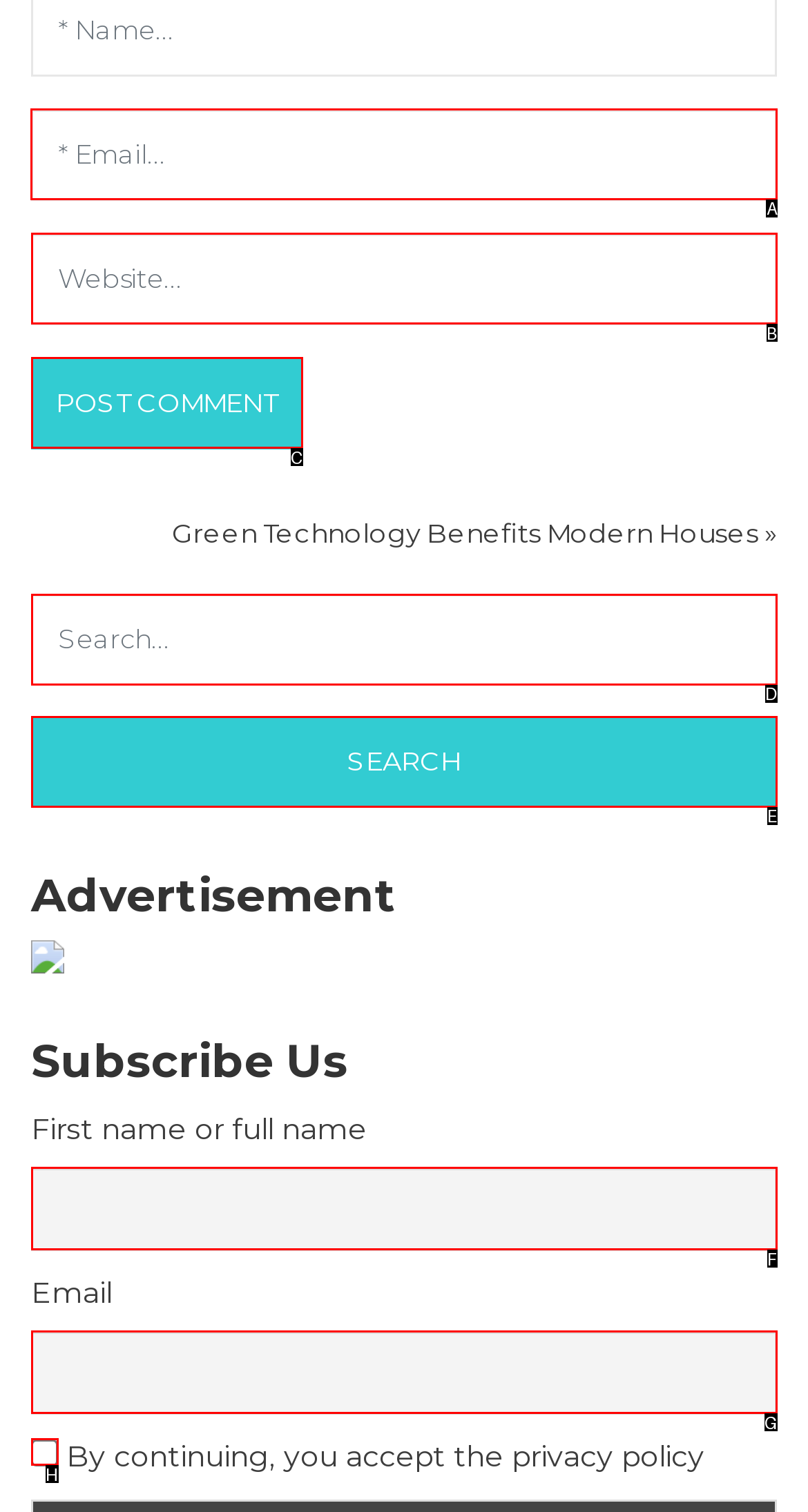For the given instruction: Enter email address, determine which boxed UI element should be clicked. Answer with the letter of the corresponding option directly.

A